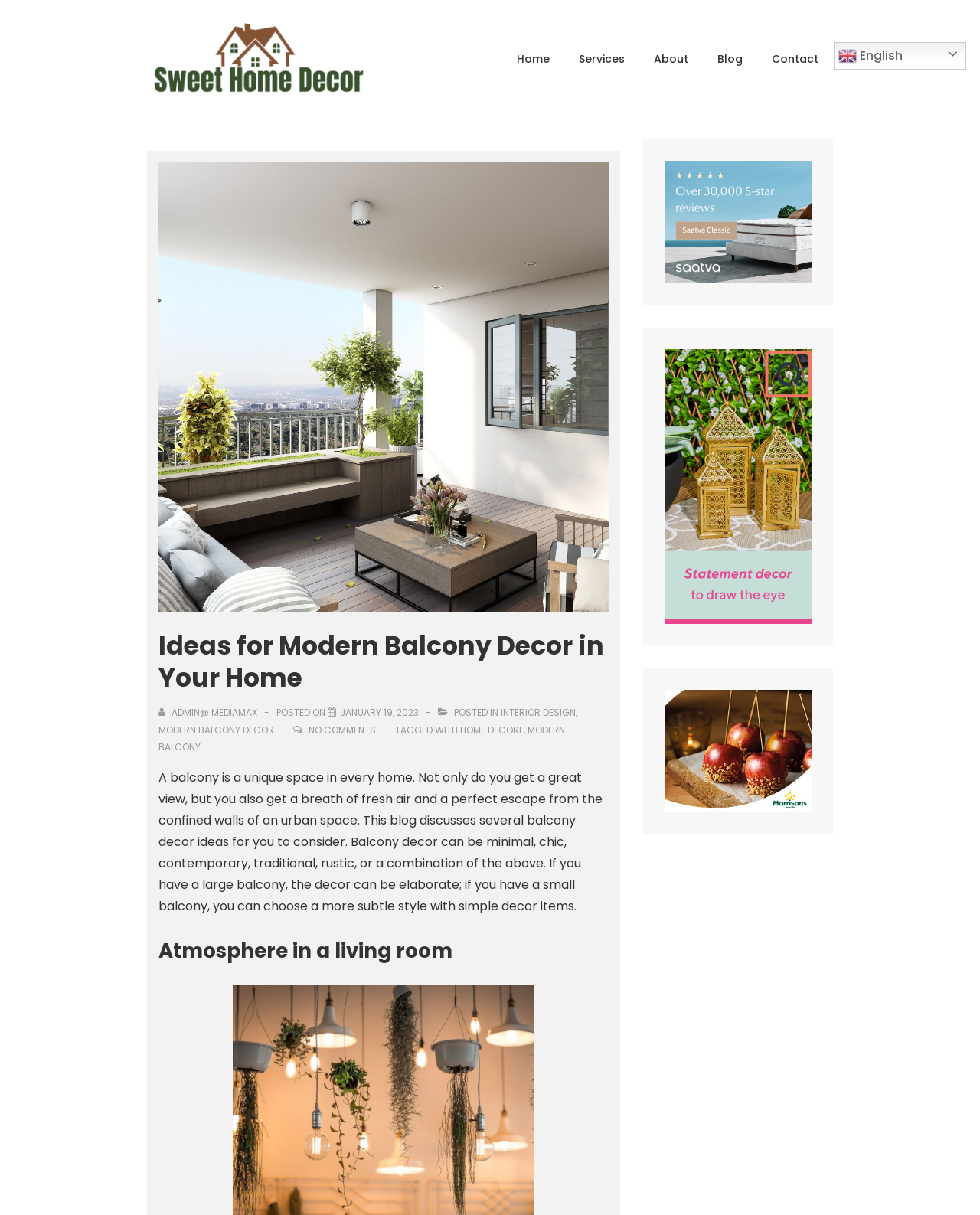What is the category of this blog post?
Please provide a single word or phrase in response based on the screenshot.

INTERIOR DESIGN